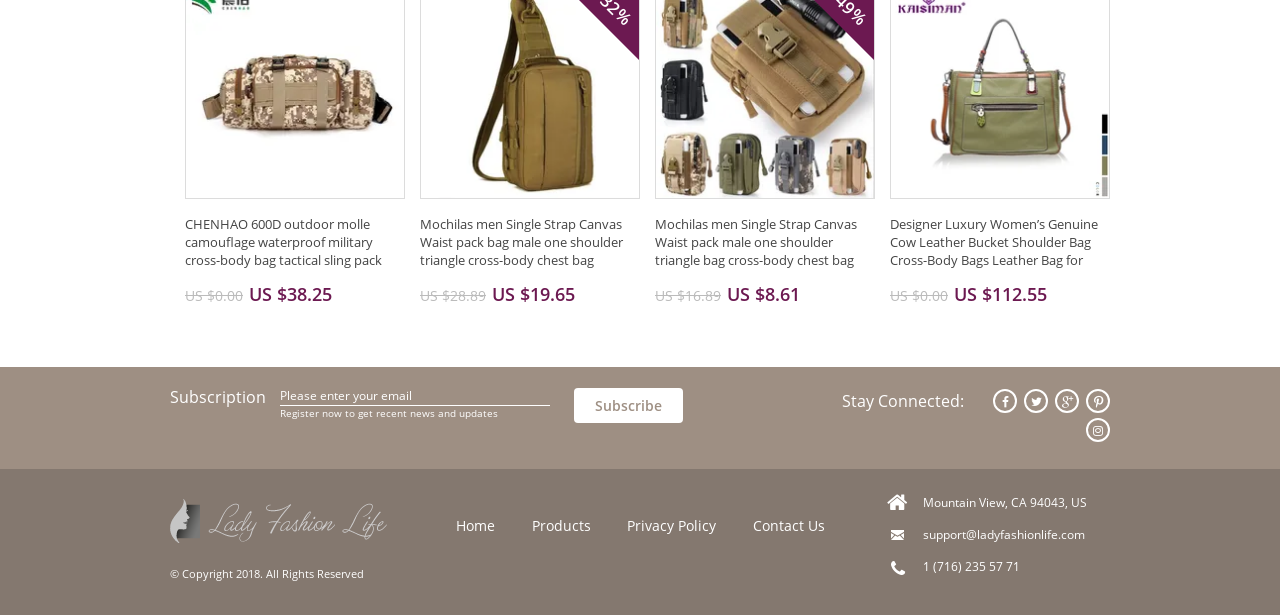What is the purpose of the email textbox?
Please use the image to provide a one-word or short phrase answer.

Subscription